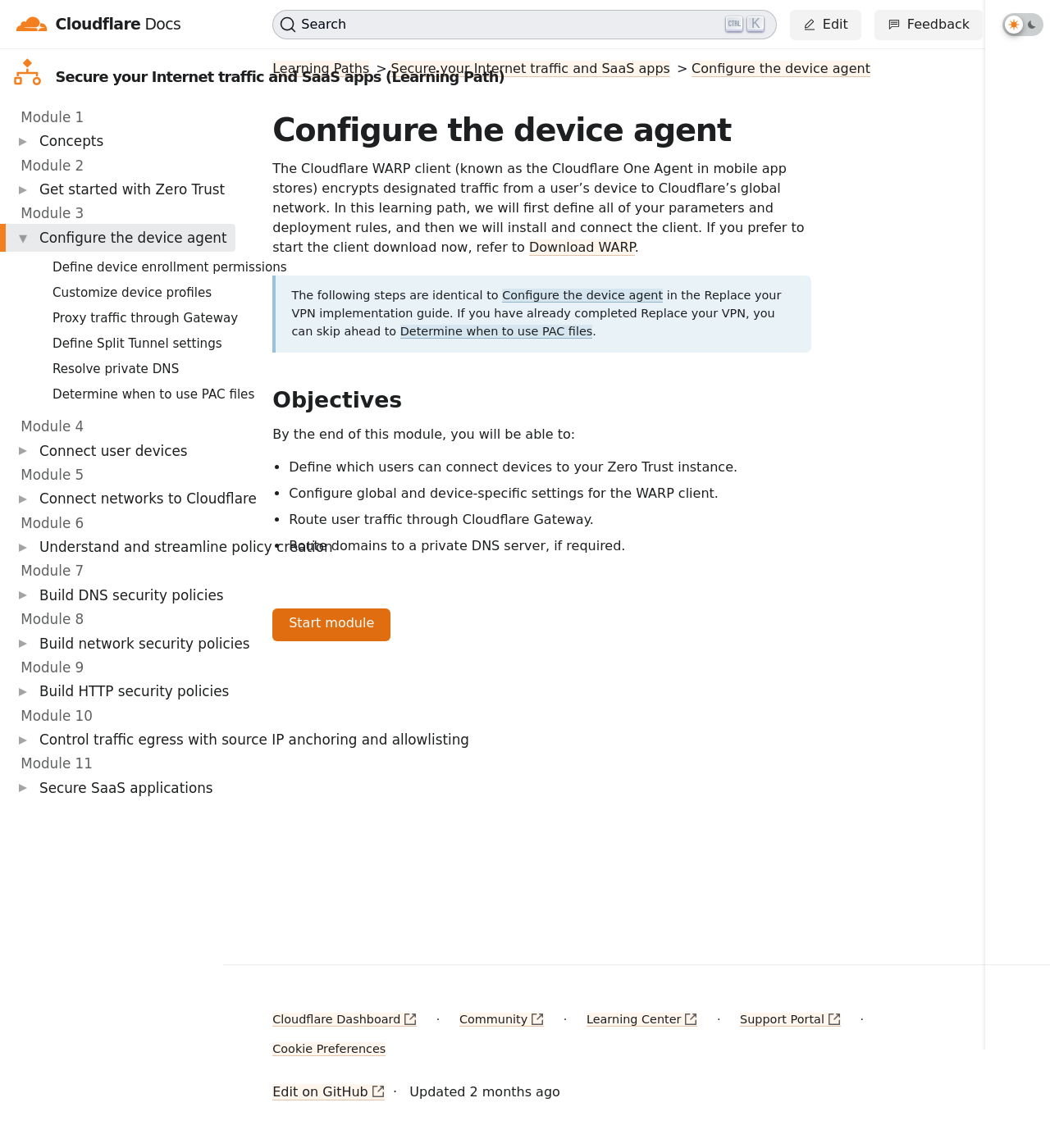Please provide a short answer using a single word or phrase for the question:
What is the current learning path?

Secure your Internet traffic and SaaS apps